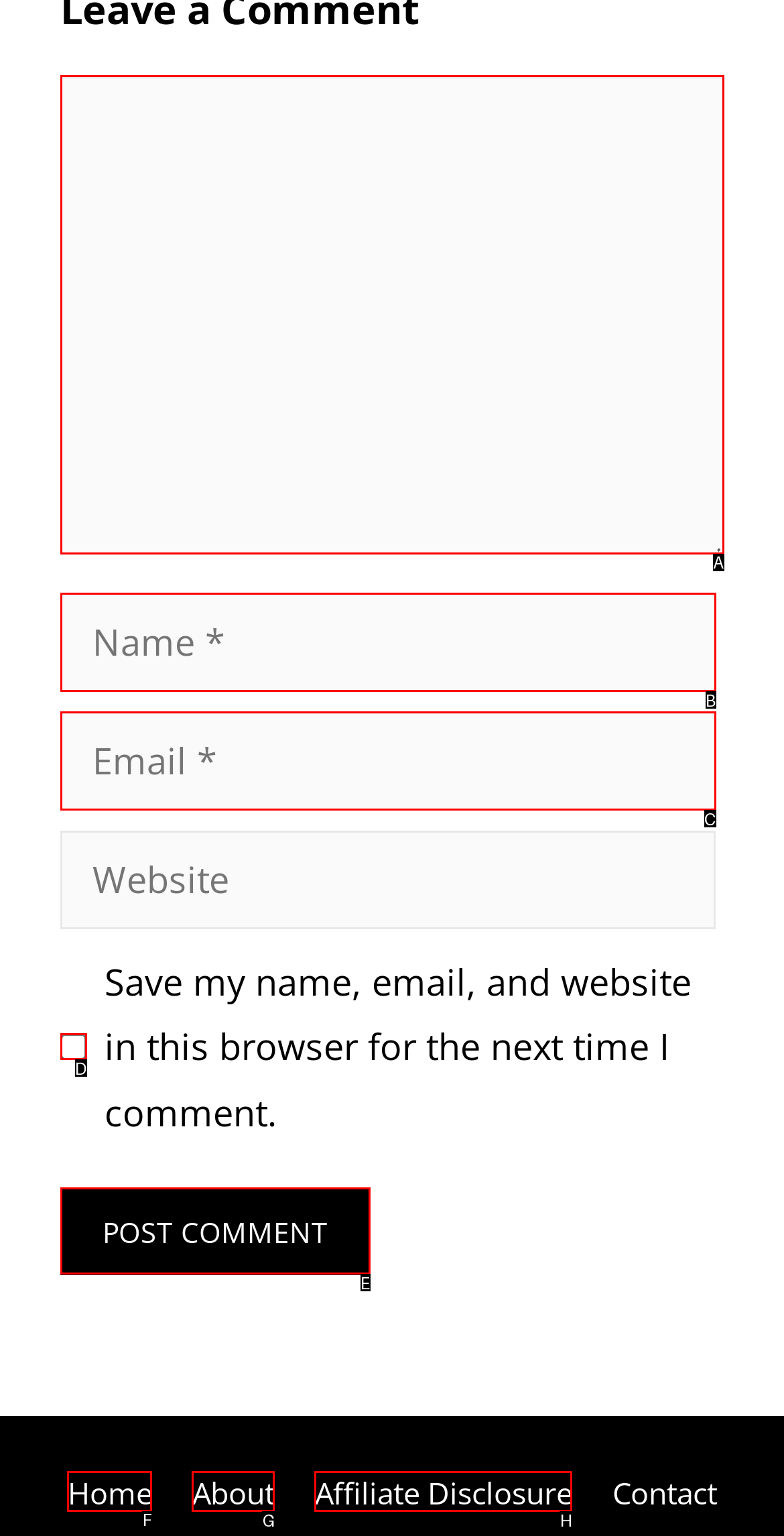Identify the letter of the UI element you should interact with to perform the task: Visit the Home page
Reply with the appropriate letter of the option.

F